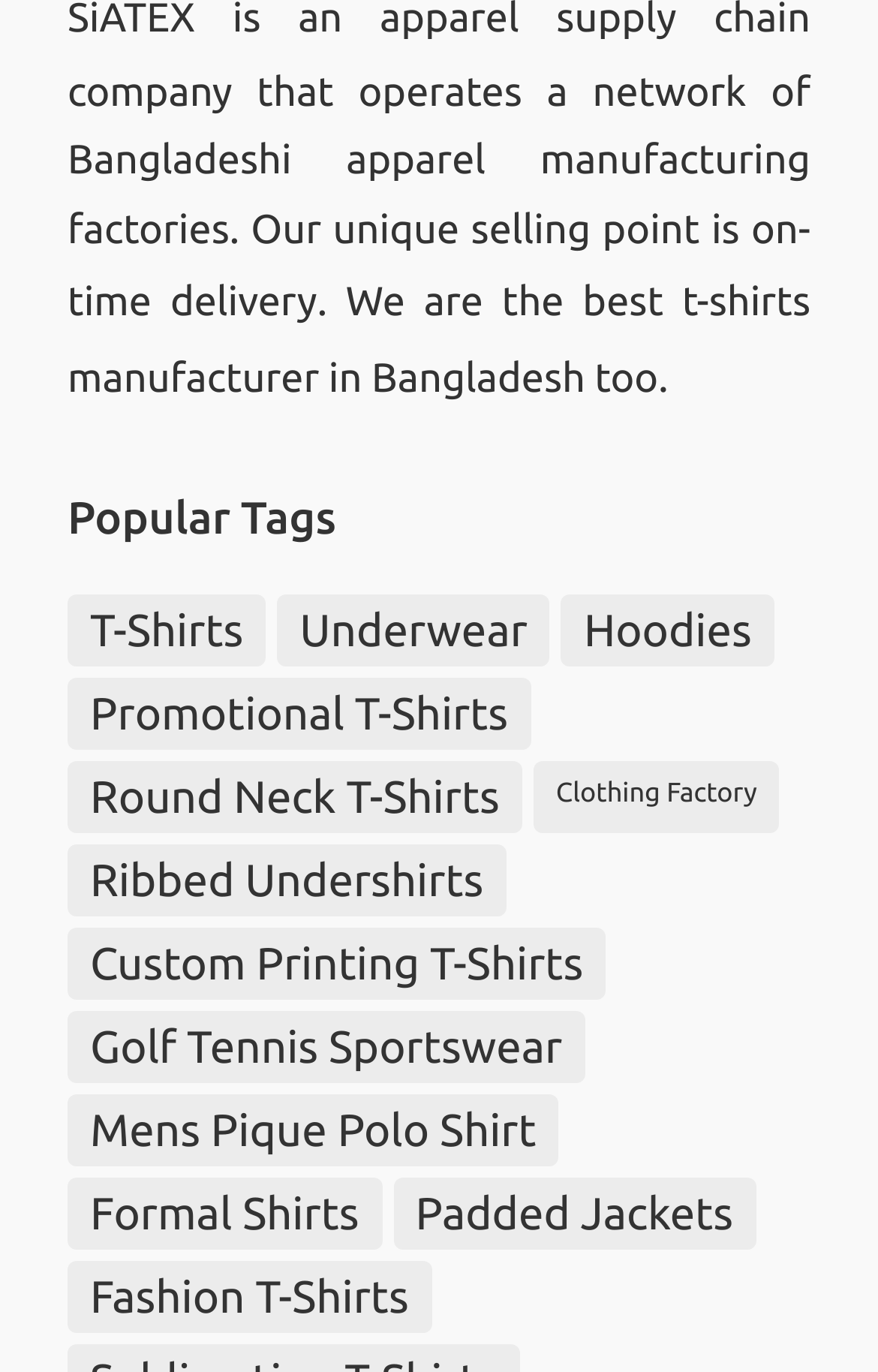Point out the bounding box coordinates of the section to click in order to follow this instruction: "Click on 'T-Shirts'".

[0.077, 0.433, 0.303, 0.485]